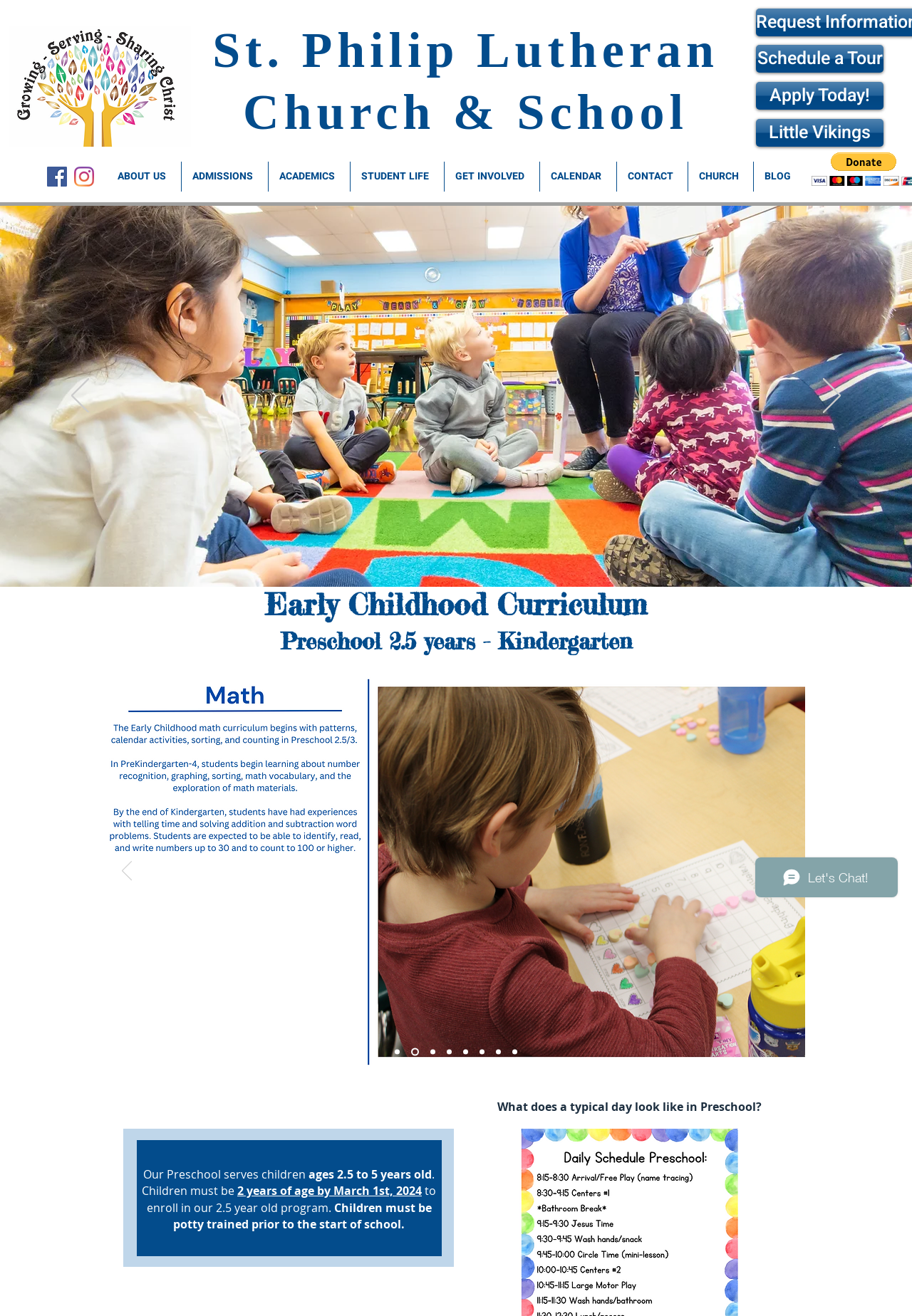Locate the primary headline on the webpage and provide its text.

St. Philip Lutheran